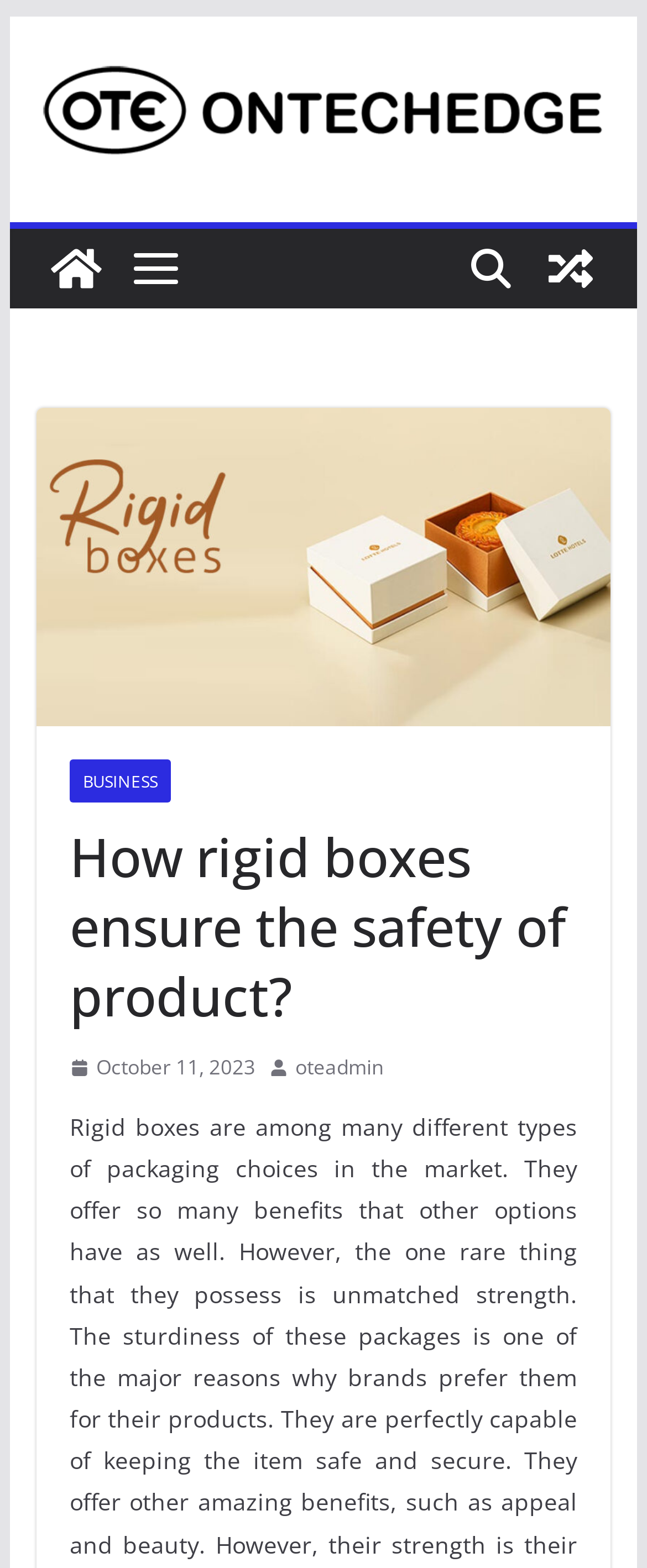Who is the author of the article?
Examine the screenshot and reply with a single word or phrase.

oteadmin